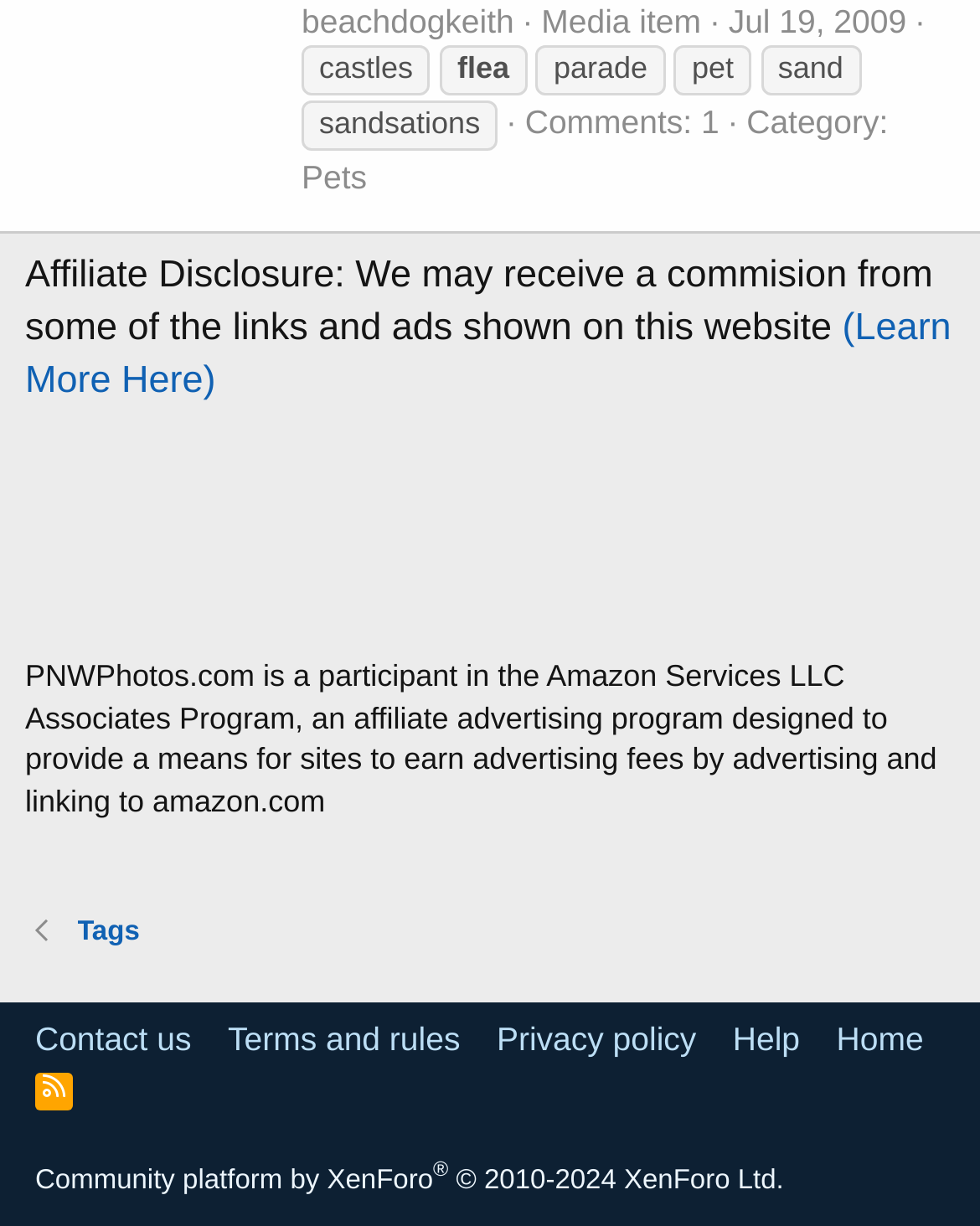Specify the bounding box coordinates of the area that needs to be clicked to achieve the following instruction: "Go to the 'Contact us' page".

[0.026, 0.829, 0.206, 0.868]